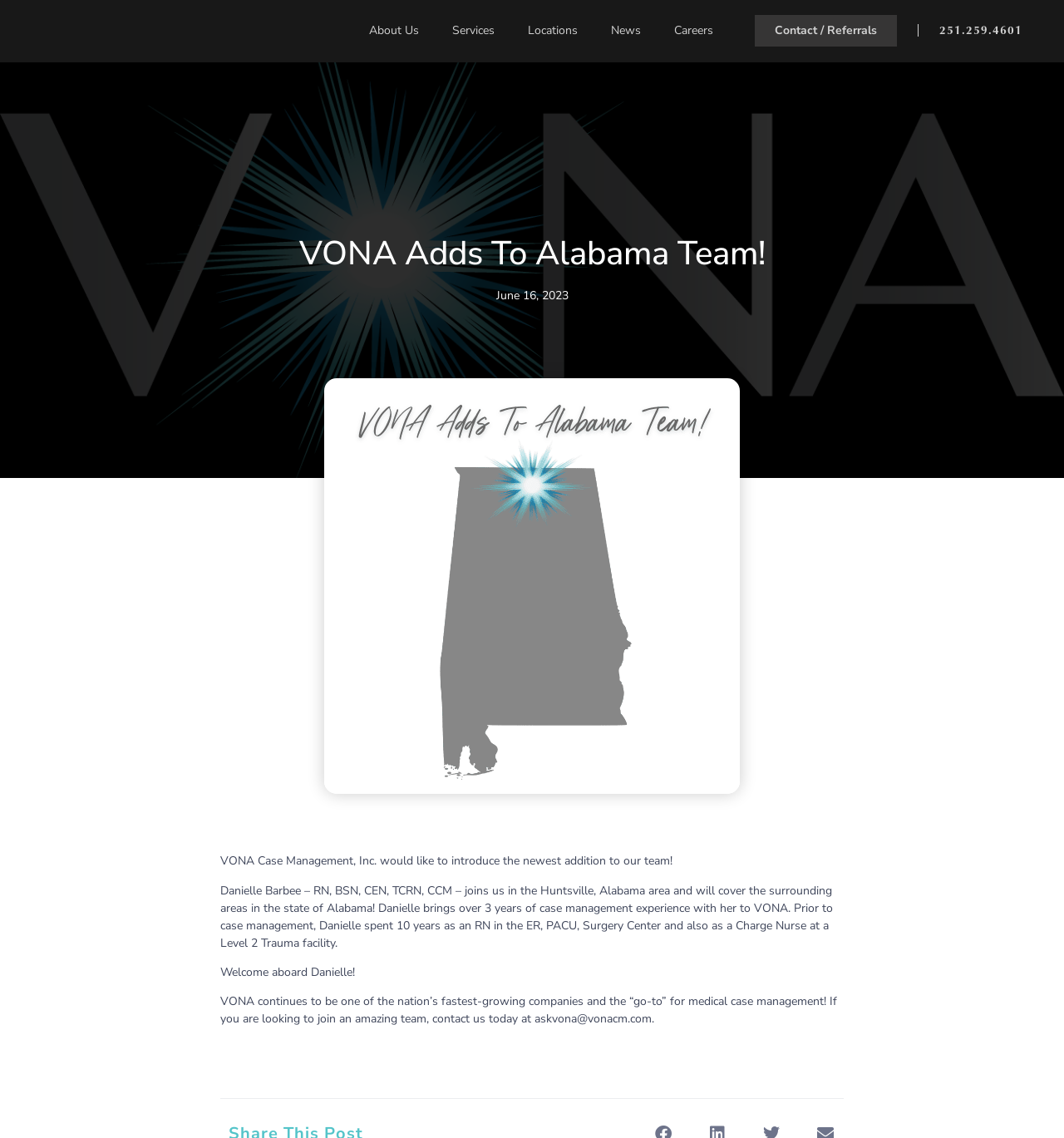What is VONA's status according to the webpage?
Based on the screenshot, answer the question with a single word or phrase.

fastest-growing company